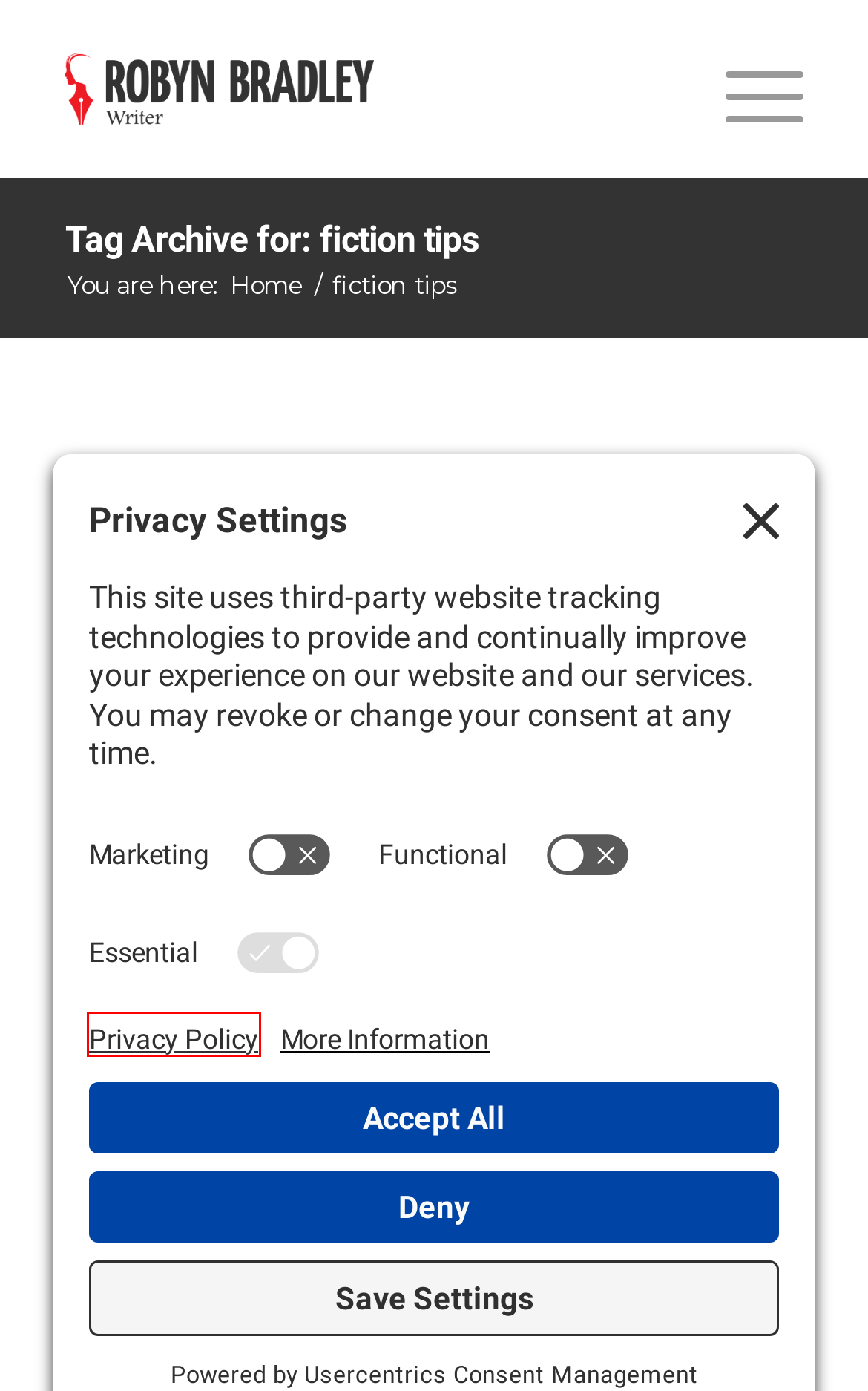A screenshot of a webpage is given with a red bounding box around a UI element. Choose the description that best matches the new webpage shown after clicking the element within the red bounding box. Here are the candidates:
A. Privacy Policy - Robyn Bradley
B. Word Turds - Robyn Bradley
C. Fiction Tips: Sometimes you need to stop writing. - Robyn Bradley
D. Why I Write - Robyn Bradley
E. Writing - Robyn Bradley
F. Creative Writing - Robyn Bradley
G. Robyn Bradley, Writer | Novelist & Short Story Writer
H. Amazon.com

A